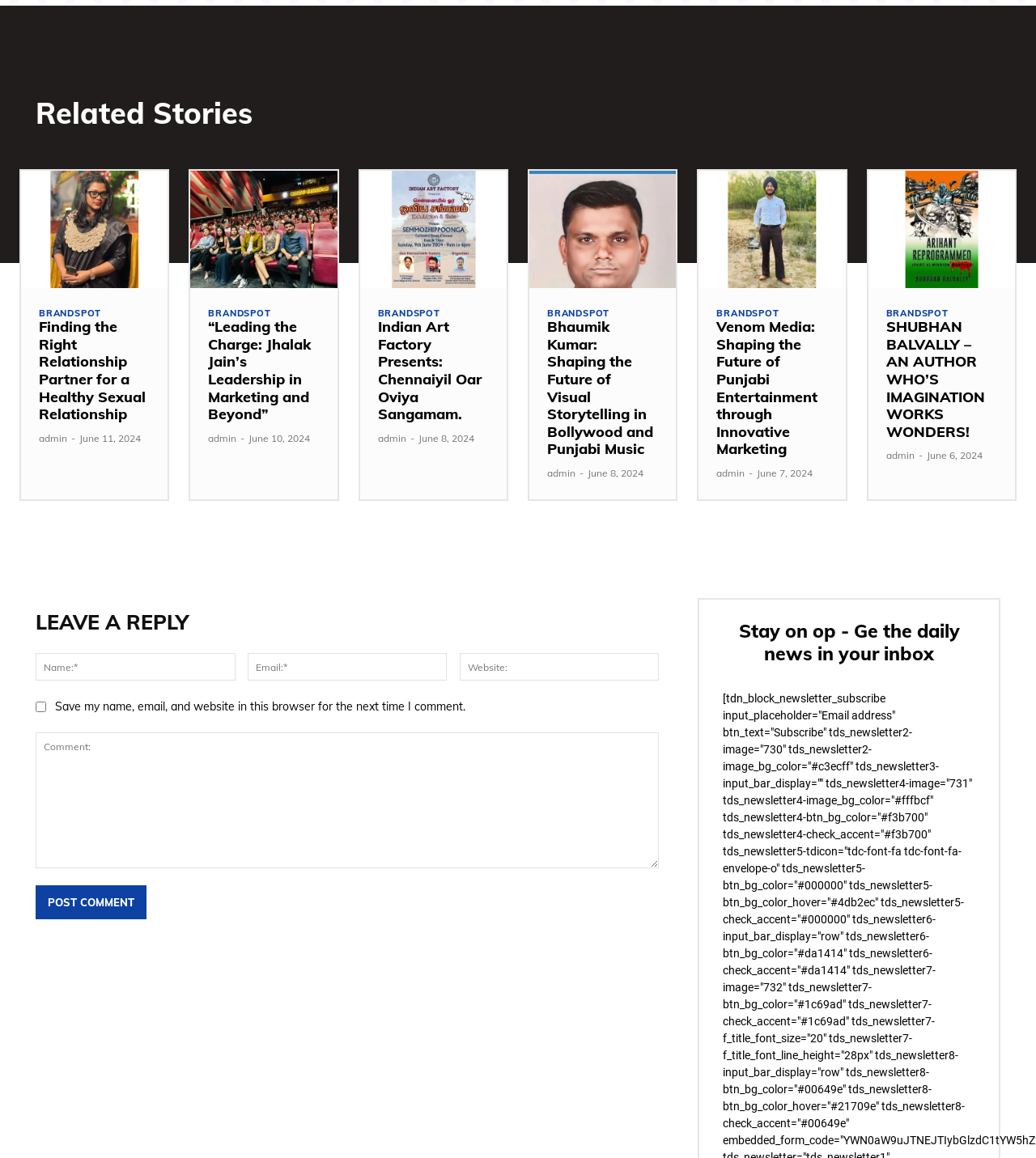Please locate the bounding box coordinates of the element that should be clicked to achieve the given instruction: "Enter your comment".

[0.034, 0.633, 0.636, 0.75]